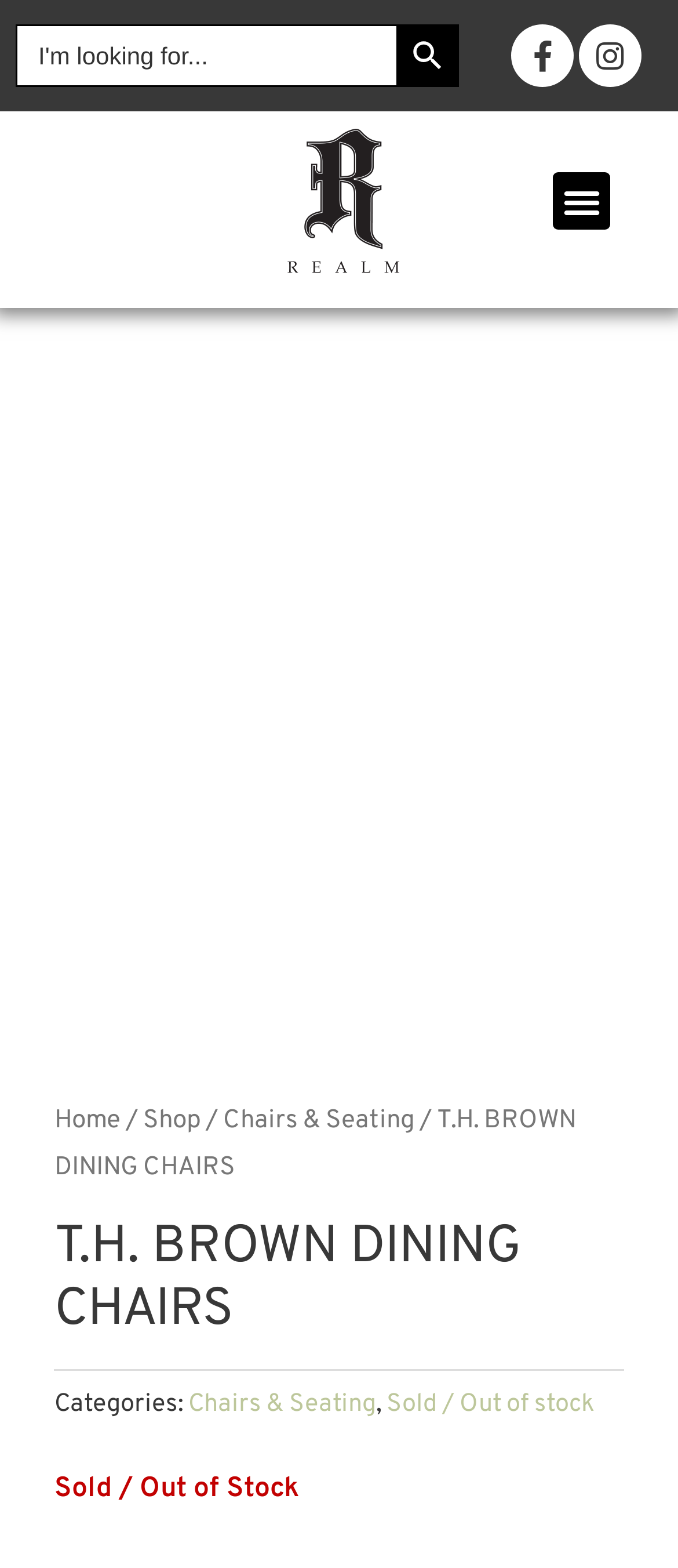What is the purpose of the button with a search icon?
Relying on the image, give a concise answer in one word or a brief phrase.

Search